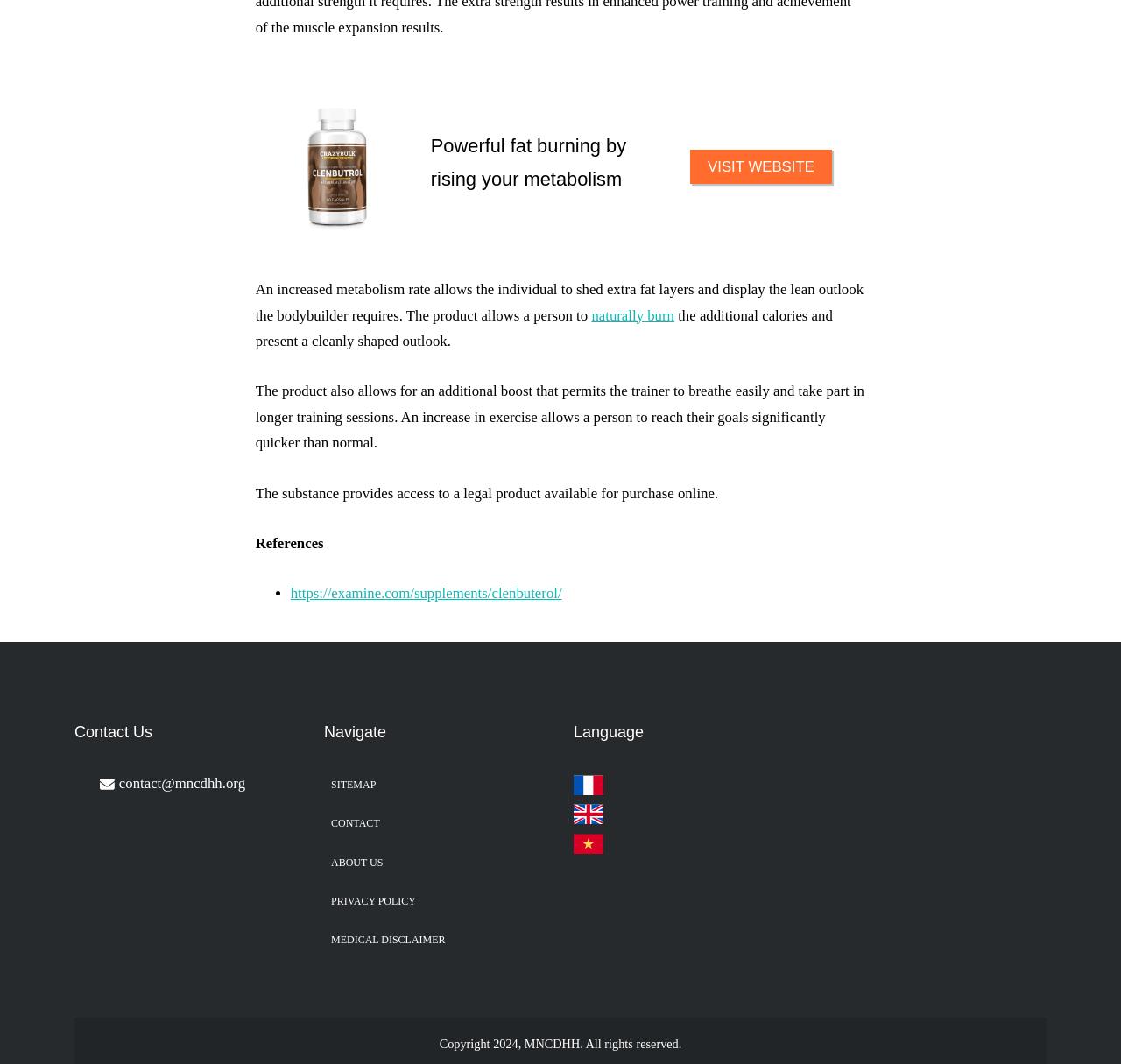How can I contact the website owner?
Using the image as a reference, answer with just one word or a short phrase.

Contact@mncdhh.org